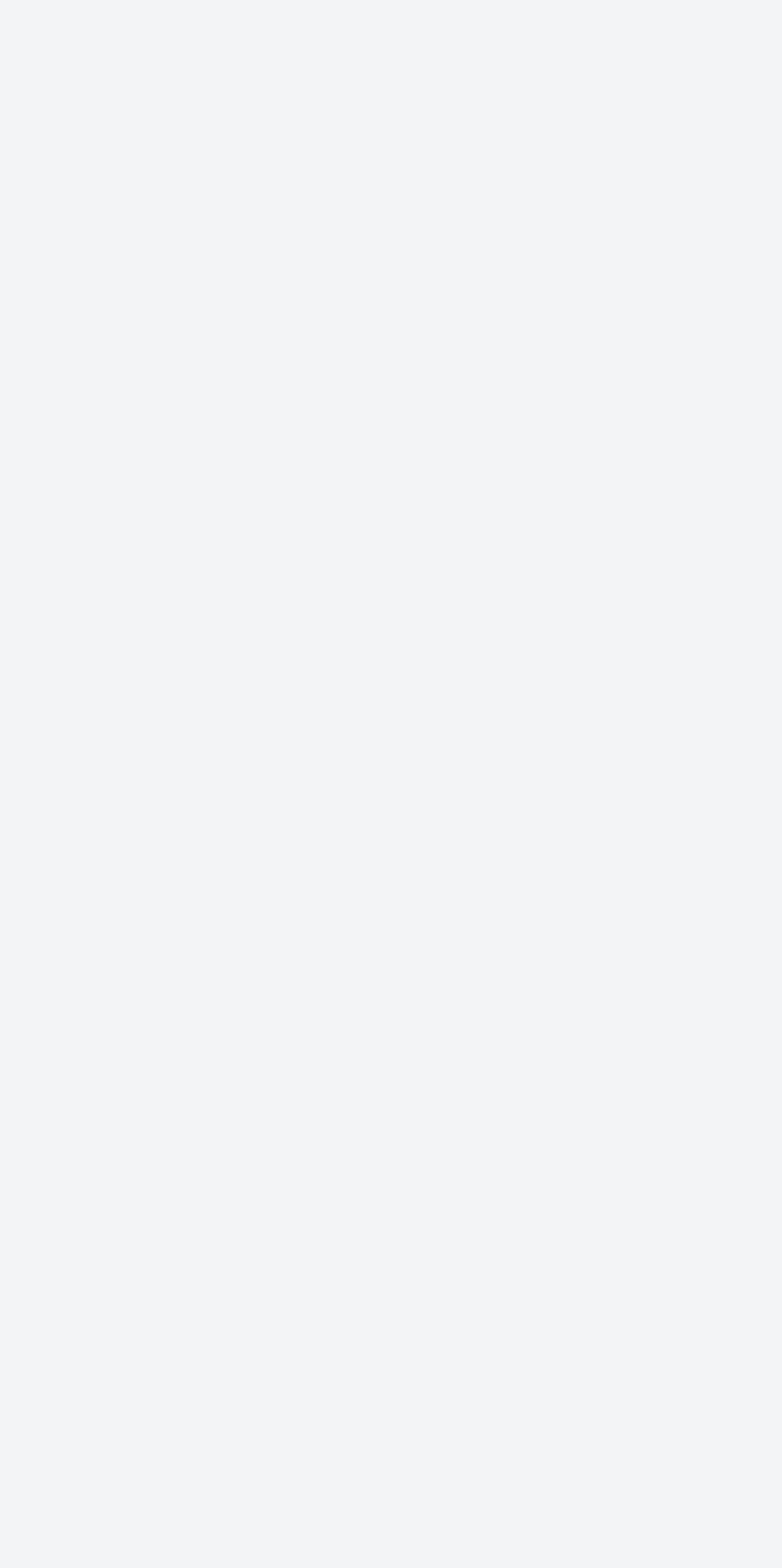What is the name of the person described on this page?
Answer the question in a detailed and comprehensive manner.

The answer can be found in the heading element 'About GIOVANNA MICHELON' which is located at the top of the page, indicating that the page is about a person named GIOVANNA MICHELON.